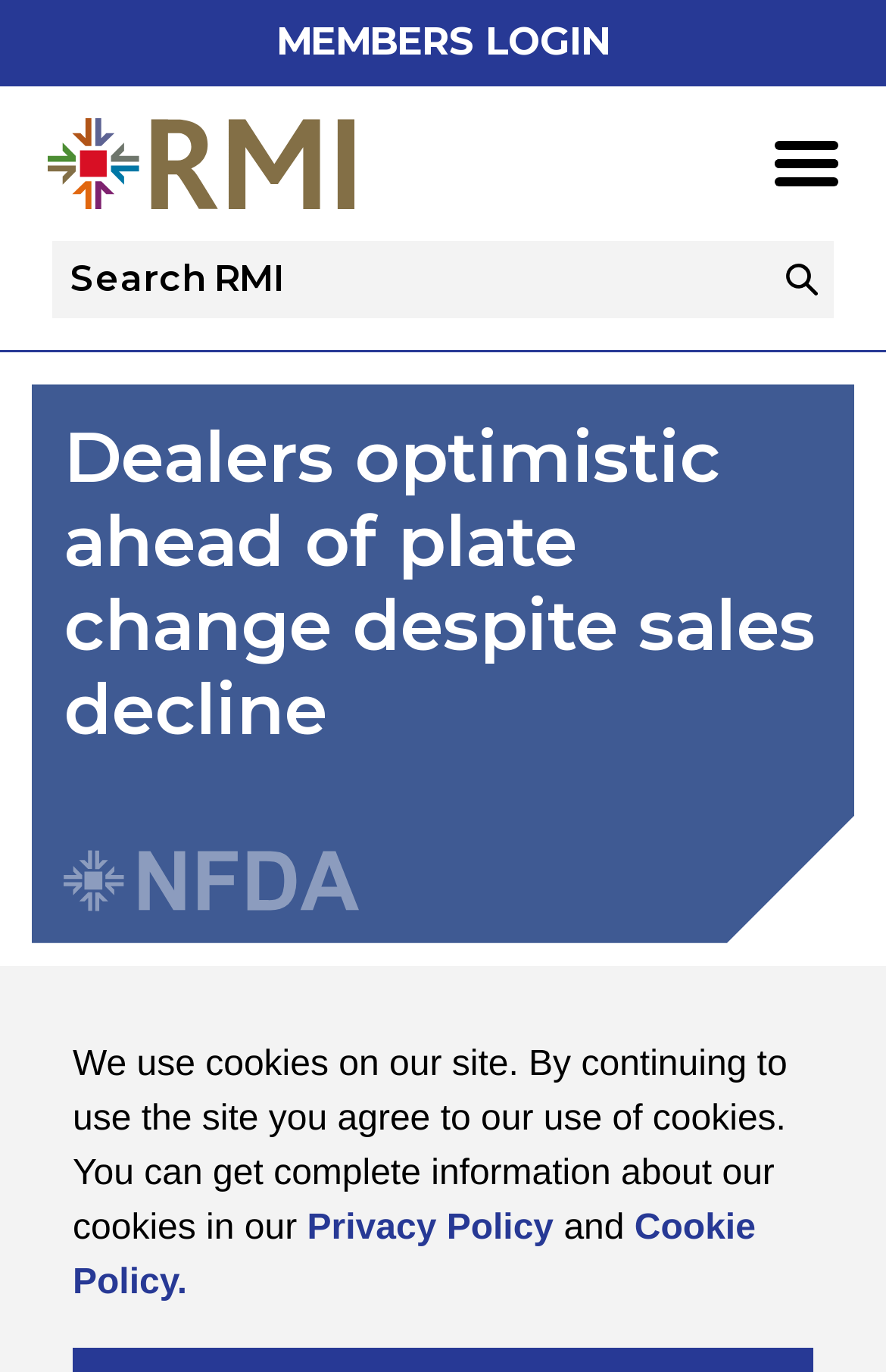What is the phone number for the members helpline?
Based on the image, provide your answer in one word or phrase.

01788 538399